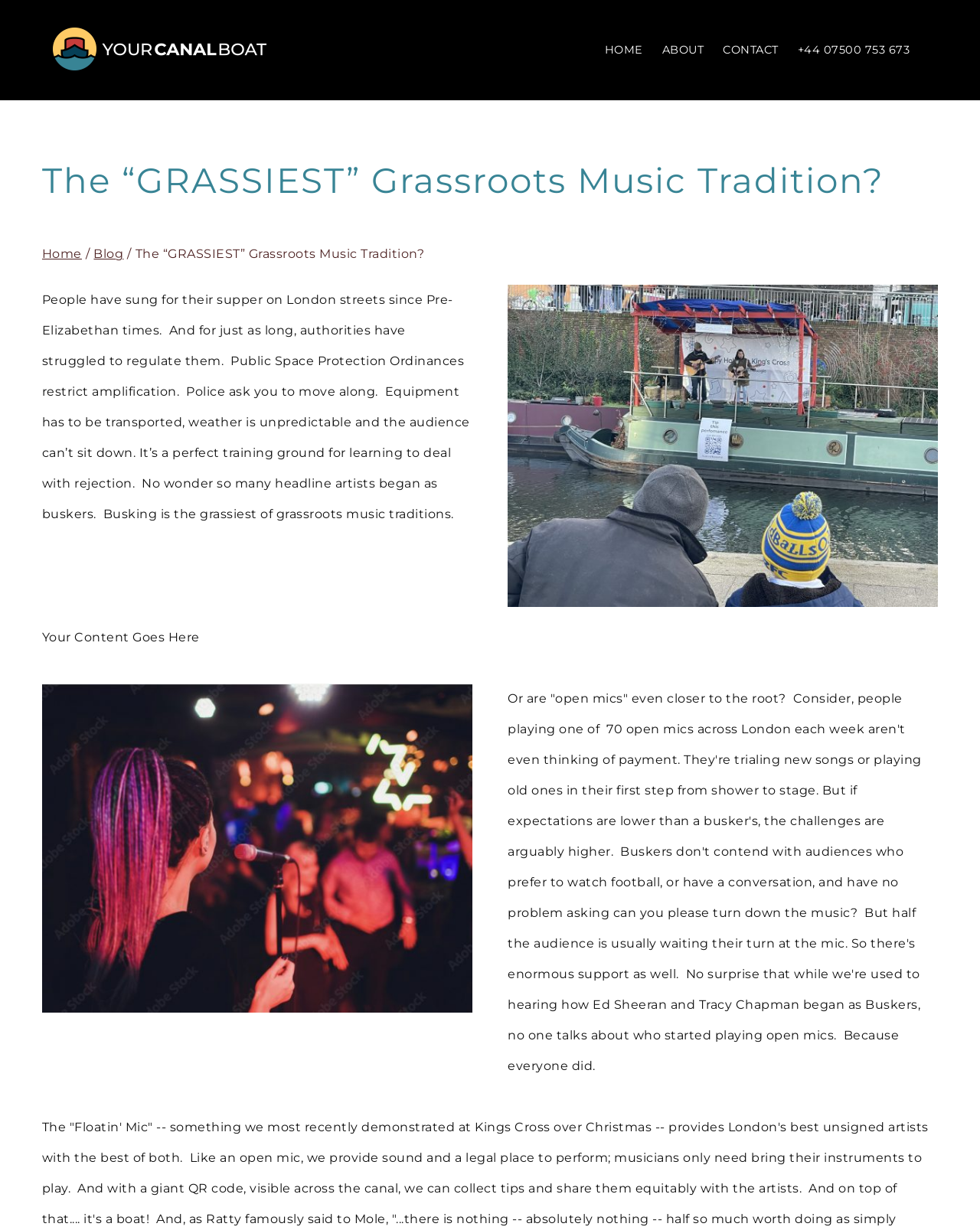Please find the bounding box coordinates of the element that you should click to achieve the following instruction: "Click the 'Go to Top' button". The coordinates should be presented as four float numbers between 0 and 1: [left, top, right, bottom].

[0.904, 0.775, 0.941, 0.797]